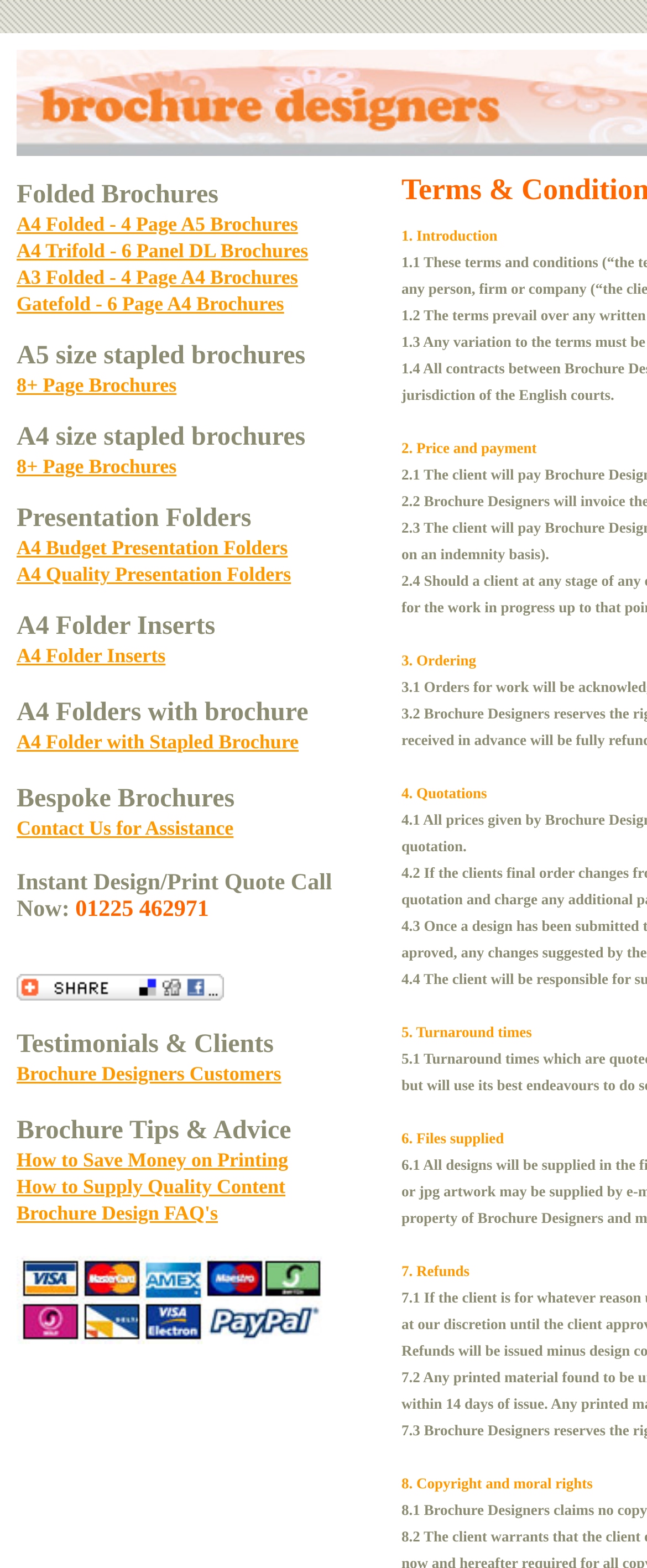What is the phone number for instant design/print quote?
Using the image as a reference, deliver a detailed and thorough answer to the question.

The phone number for instant design/print quote is displayed on the webpage as 'Instant Design/Print Quote Call Now: 01225 462971'.